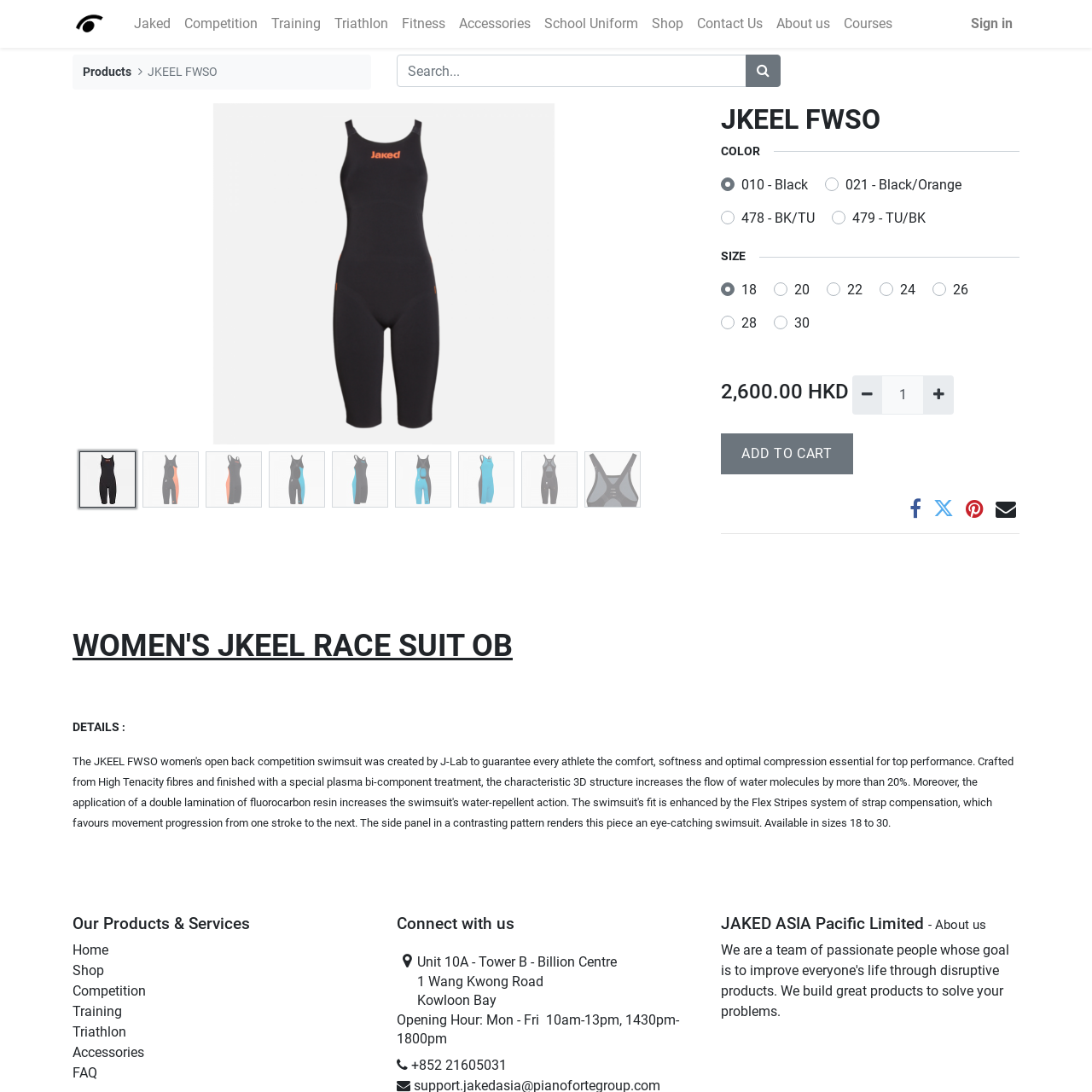Find the bounding box of the element with the following description: "​". The coordinates must be four float numbers between 0 and 1, formatted as [left, top, right, bottom].

[0.846, 0.344, 0.873, 0.38]